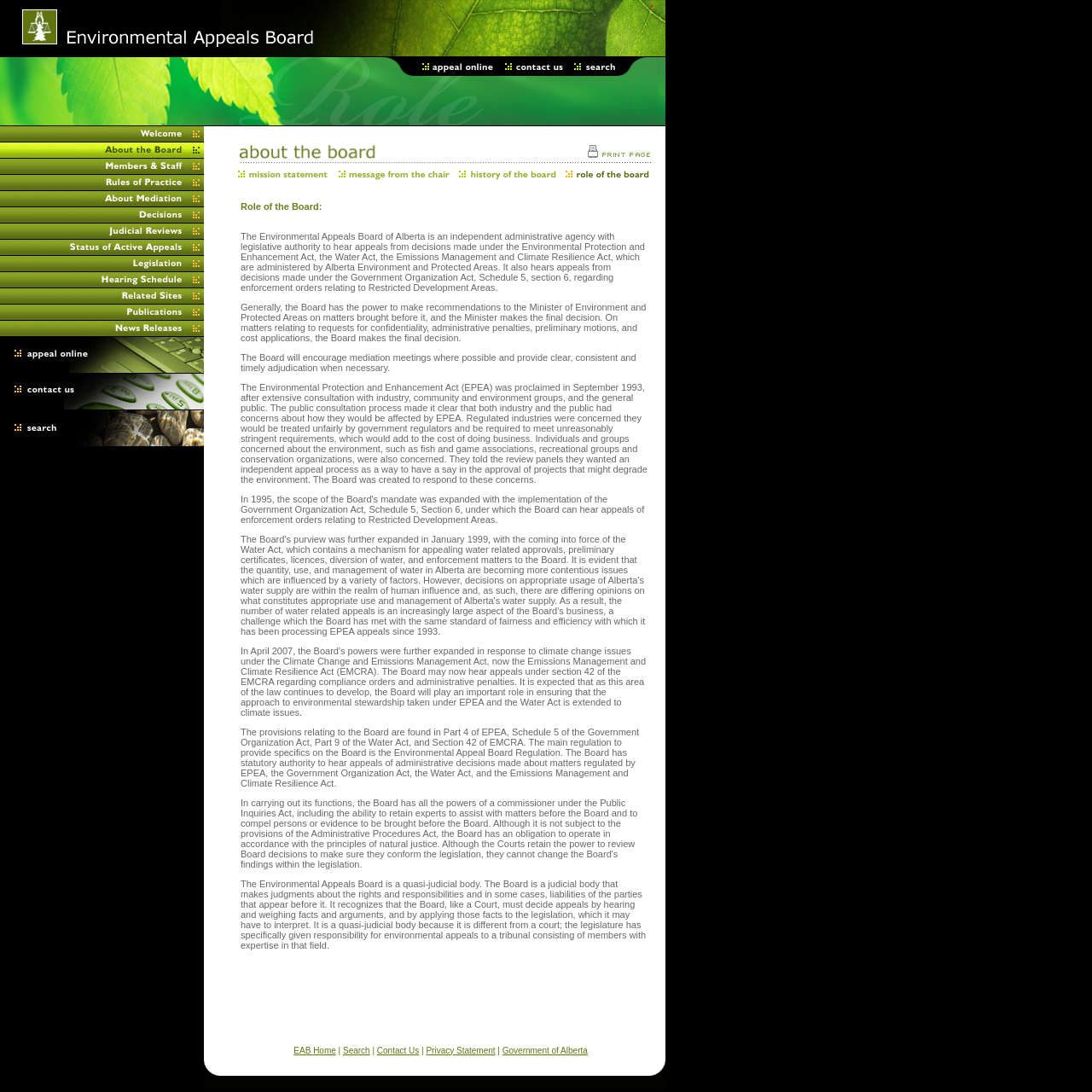From the screenshot, find the bounding box of the UI element matching this description: "Government of Alberta". Supply the bounding box coordinates in the form [left, top, right, bottom], each a float between 0 and 1.

[0.46, 0.957, 0.538, 0.966]